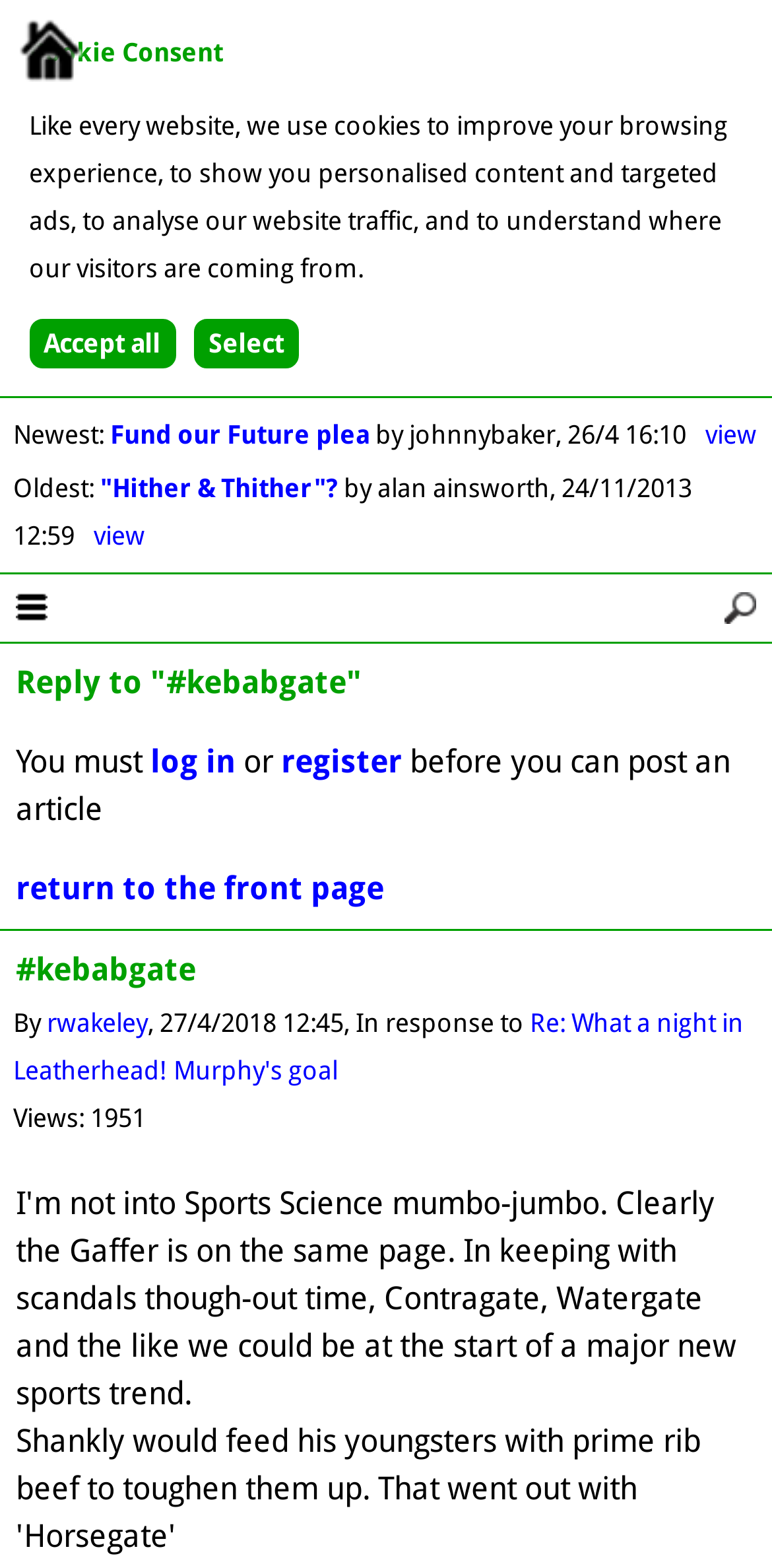Locate the UI element described by return to the front page and provide its bounding box coordinates. Use the format (top-left x, top-left y, bottom-right x, bottom-right y) with all values as floating point numbers between 0 and 1.

[0.021, 0.554, 0.497, 0.578]